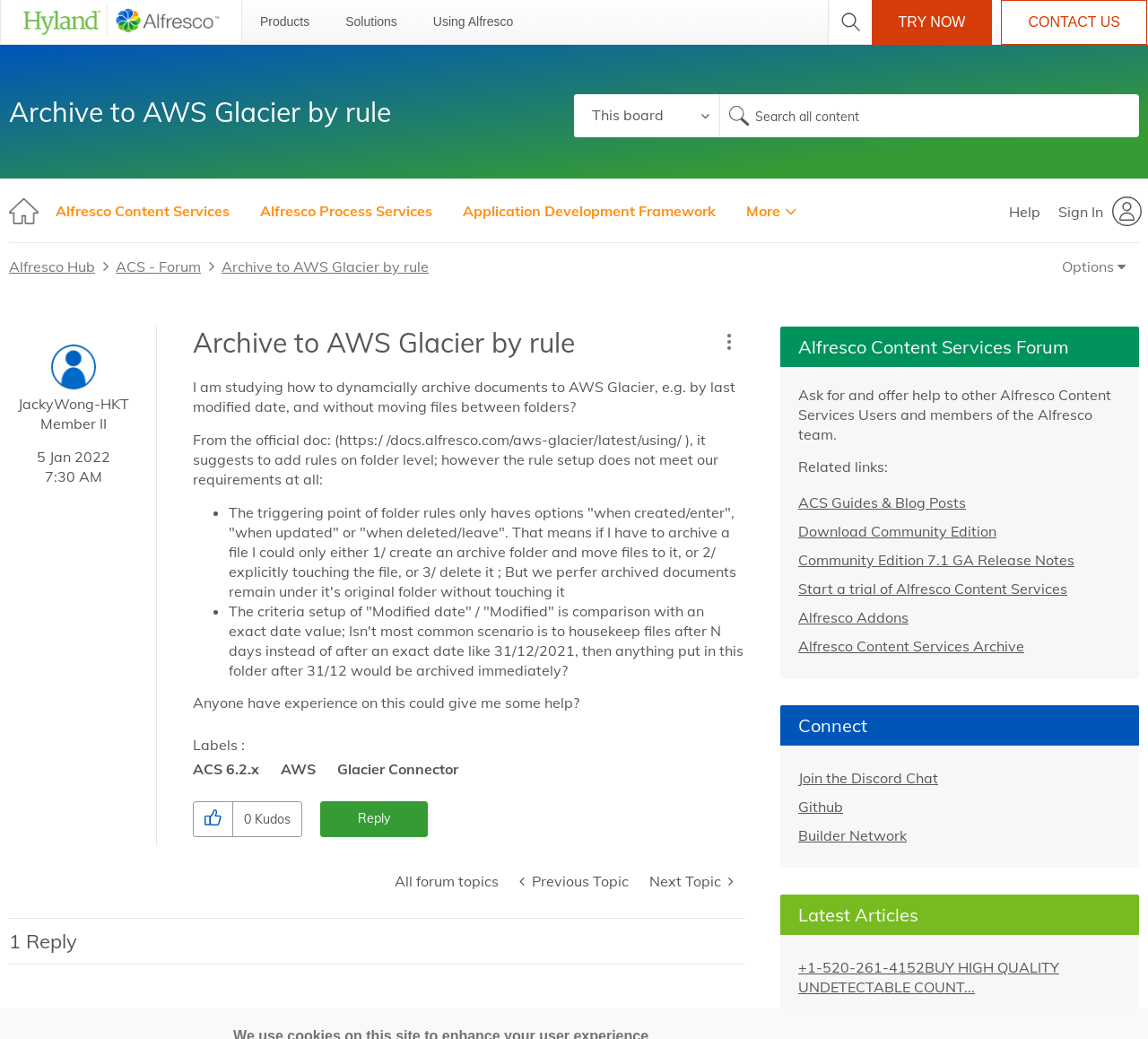Provide the bounding box coordinates for the specified HTML element described in this description: "+1-520-261-4152BUY HIGH QUALITY UNDETECTABLE COUNT...". The coordinates should be four float numbers ranging from 0 to 1, in the format [left, top, right, bottom].

[0.695, 0.922, 0.923, 0.959]